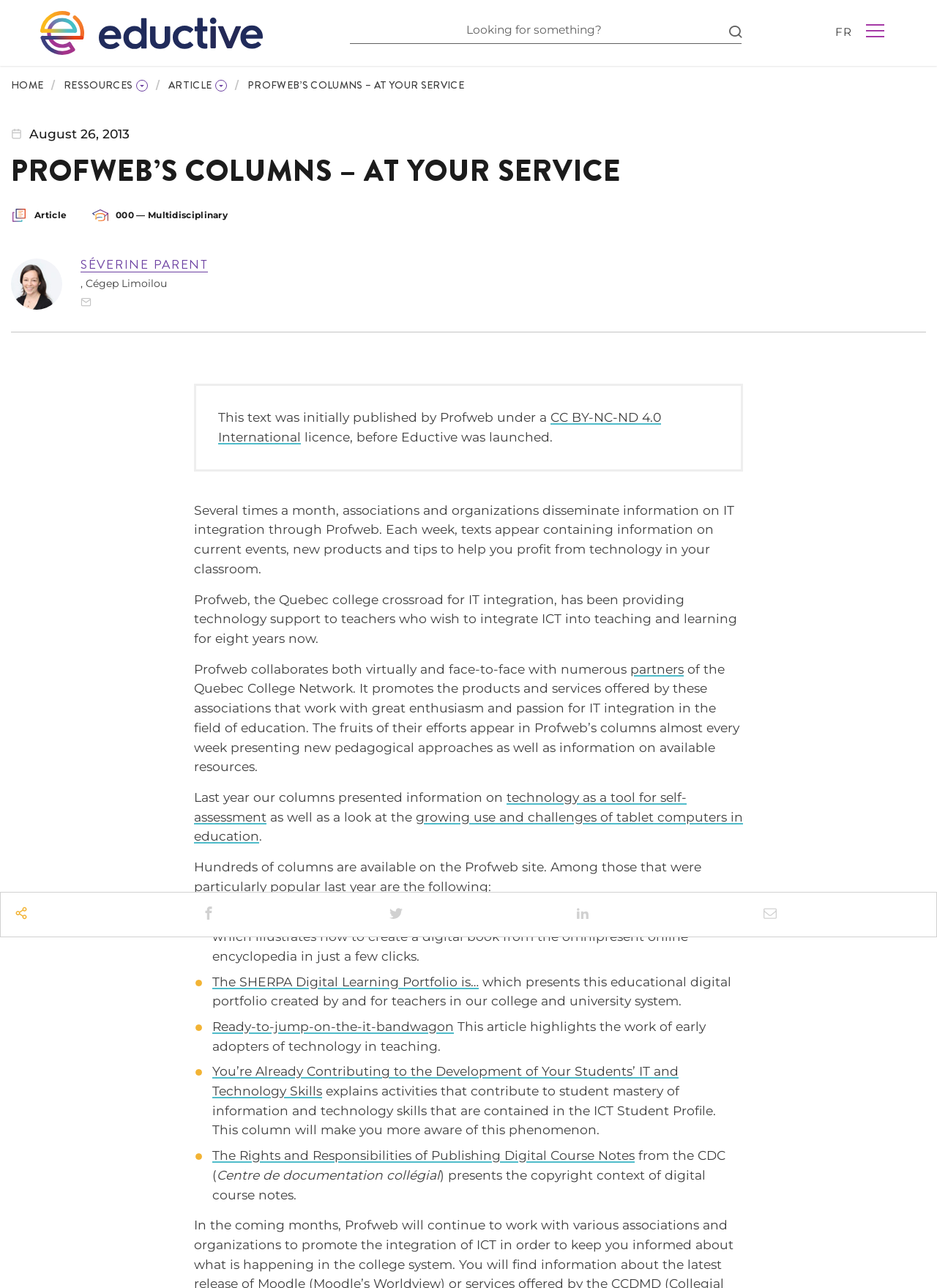Determine the bounding box coordinates of the clickable area required to perform the following instruction: "Read the article". The coordinates should be represented as four float numbers between 0 and 1: [left, top, right, bottom].

[0.037, 0.163, 0.071, 0.171]